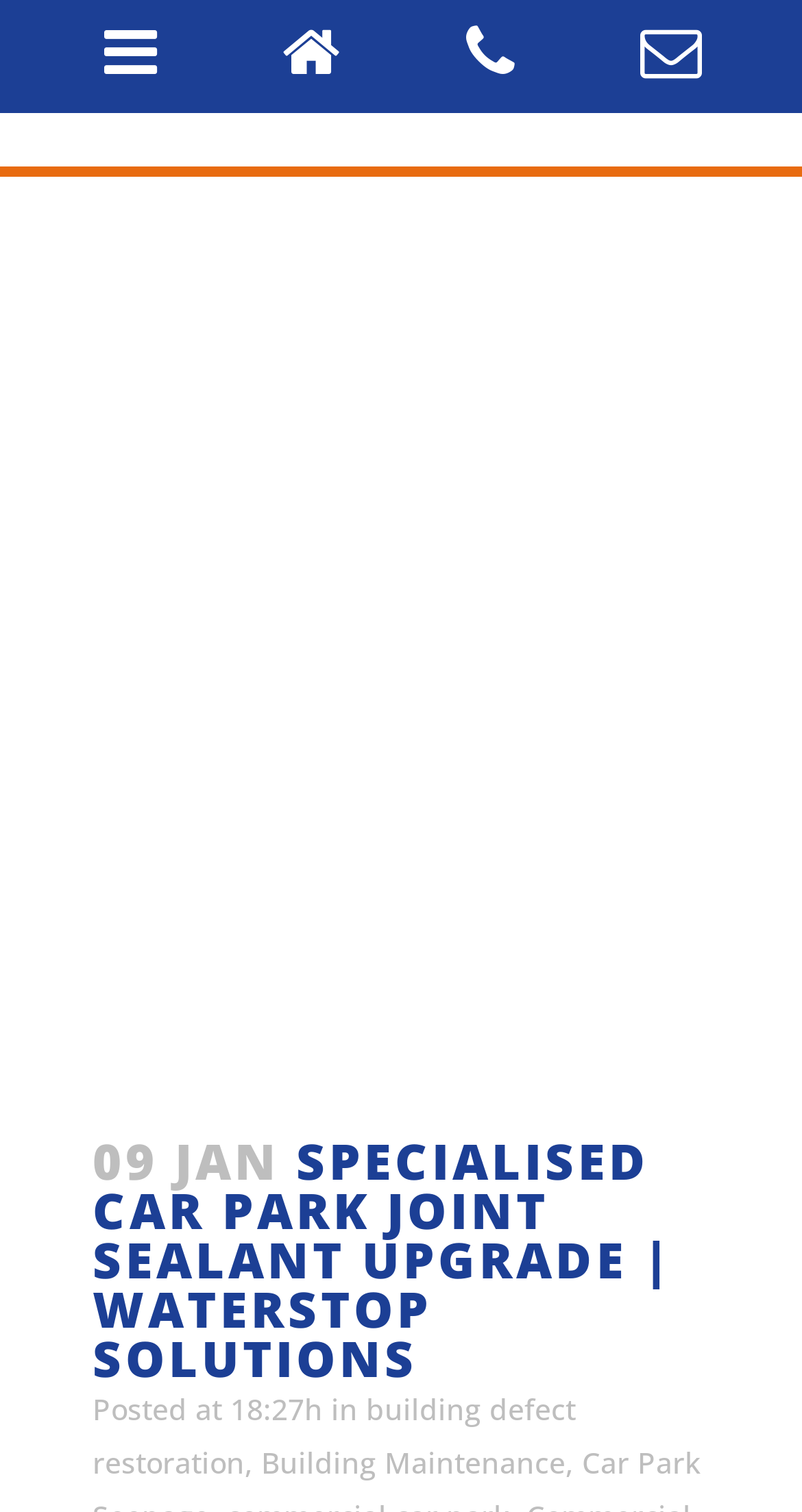Answer the question using only a single word or phrase: 
What is the topic of the webpage?

Joint sealant upgrade